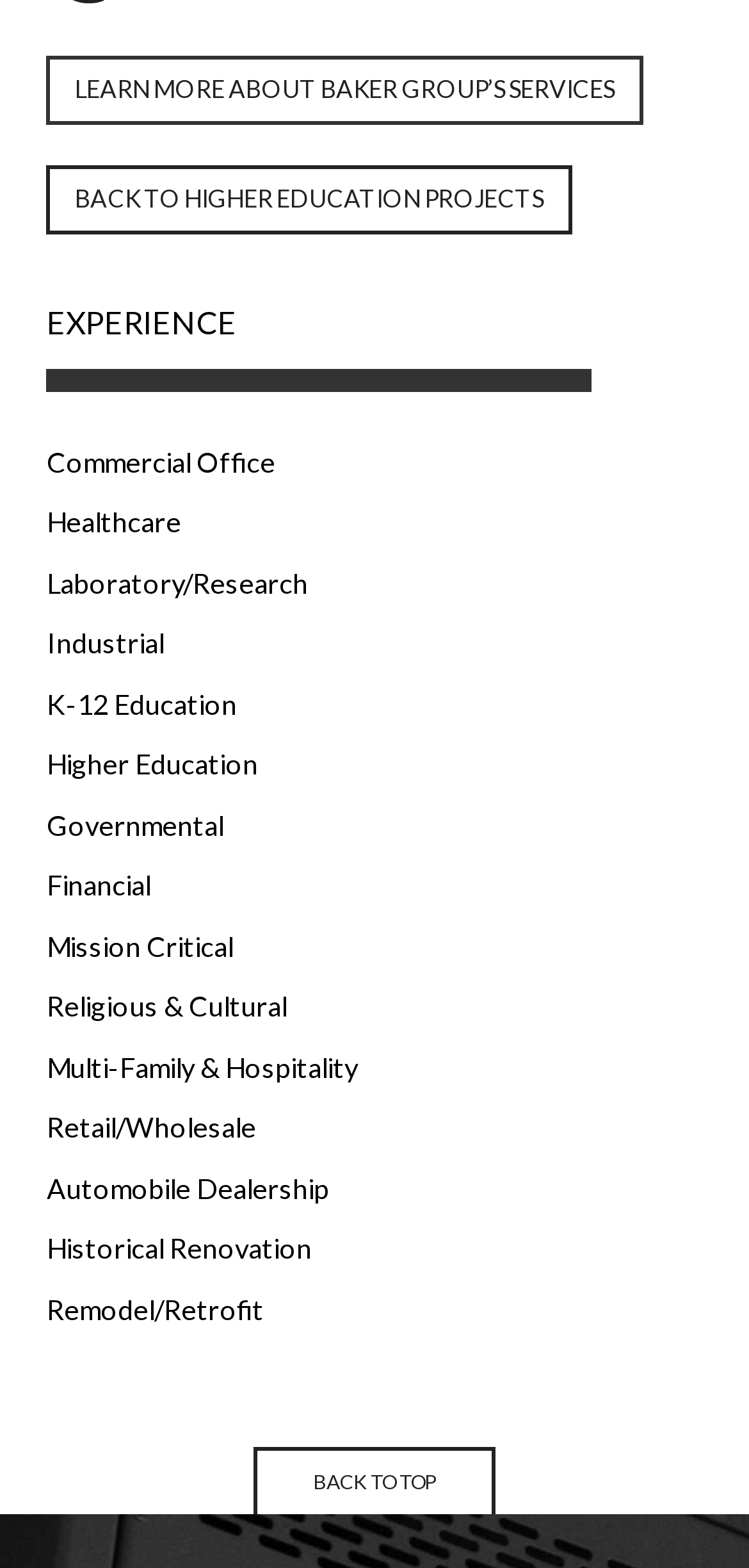How many service categories are listed?
Please give a well-detailed answer to the question.

I counted the number of links under the 'EXPERIENCE' heading, which are categorized as service categories. There are 15 links, each representing a different service category.